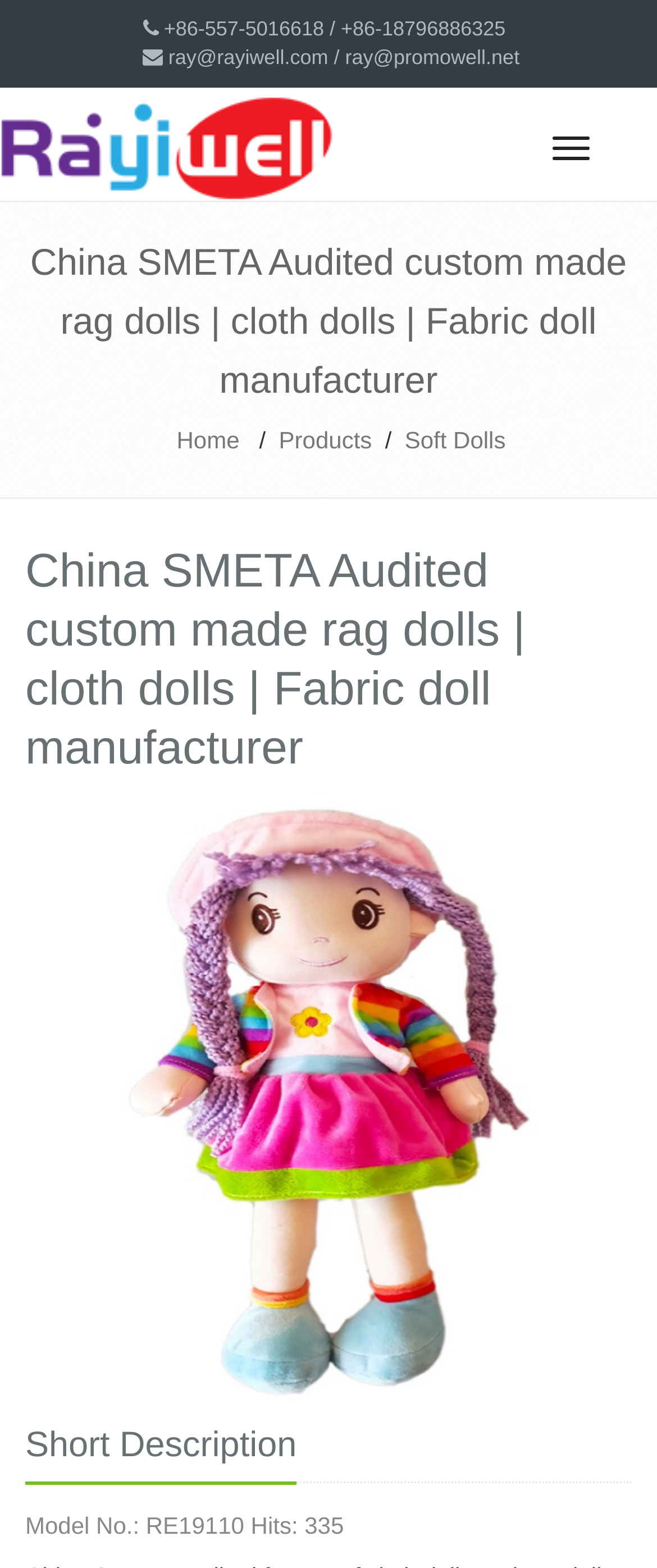Given the webpage screenshot, identify the bounding box of the UI element that matches this description: "Products".

[0.424, 0.272, 0.566, 0.289]